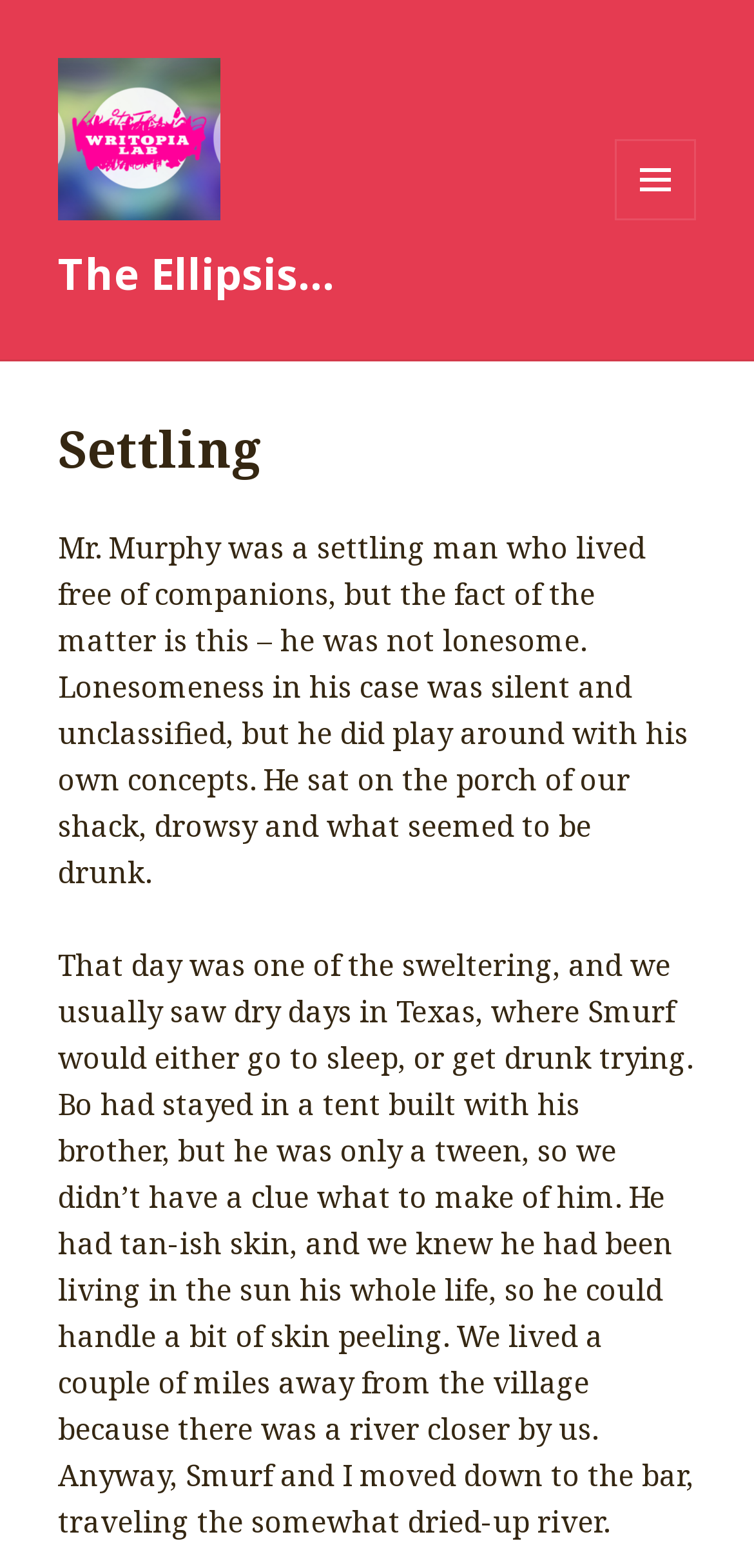Please give a concise answer to this question using a single word or phrase: 
What is the age of the character Bo?

Tween